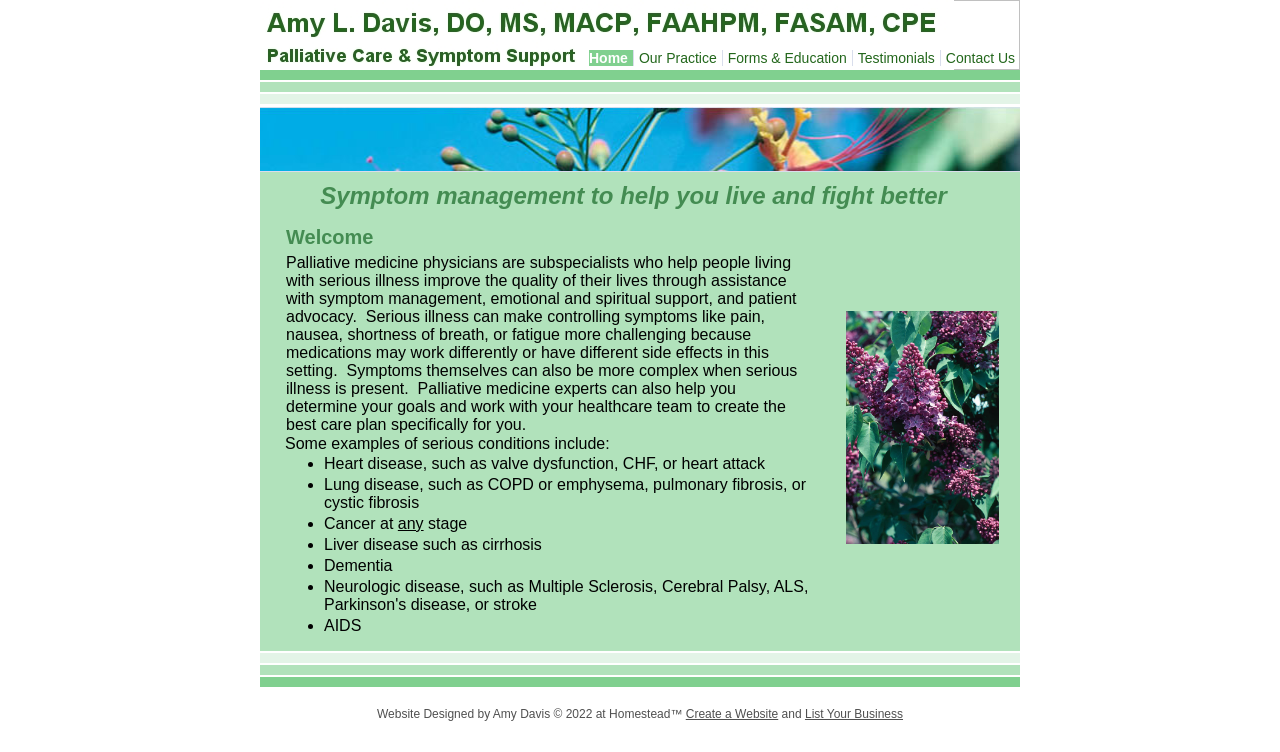What is the first item listed as an example of serious conditions?
Please provide a single word or phrase in response based on the screenshot.

Heart disease